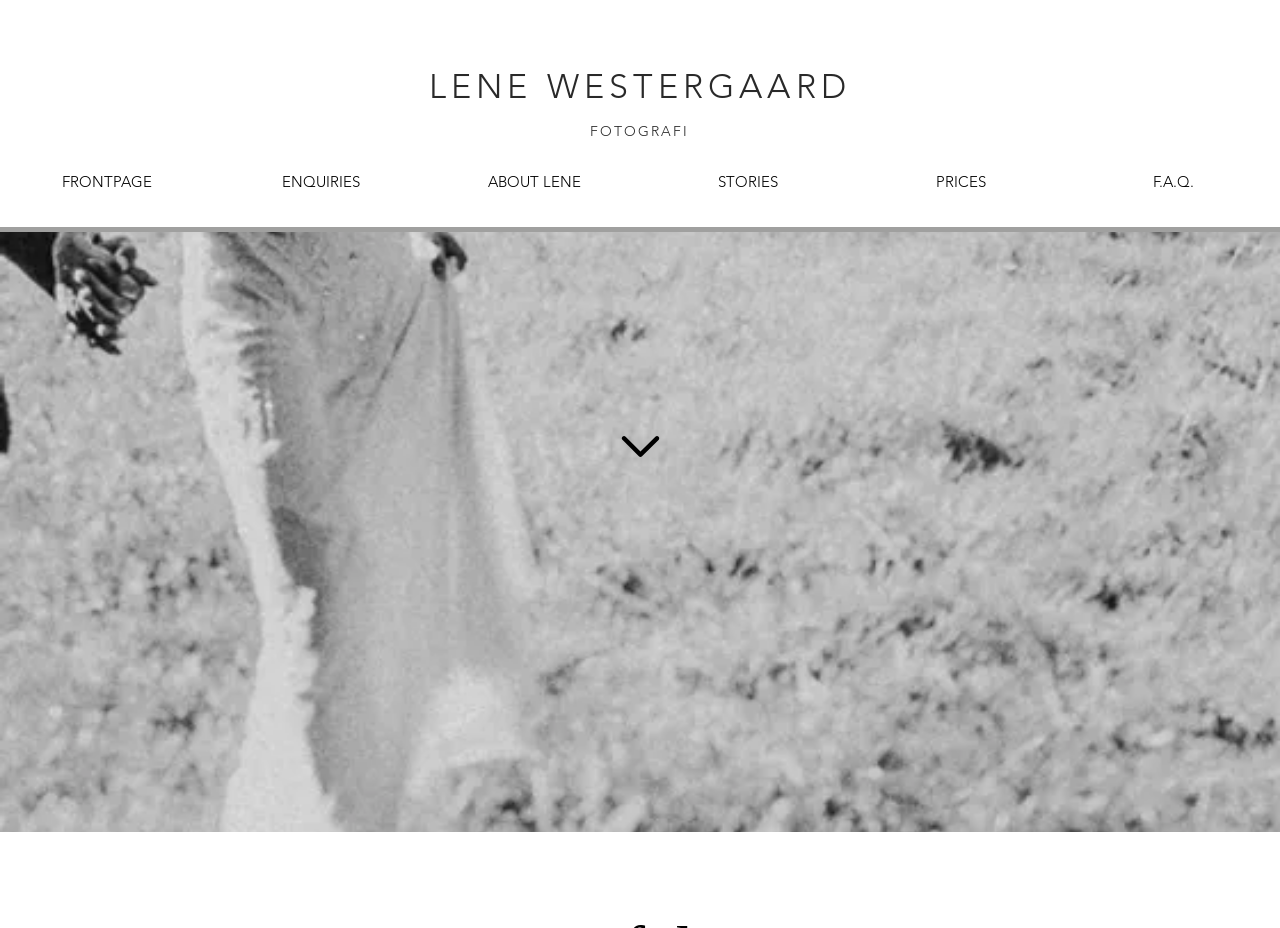Given the description: "ABOUT LENE", determine the bounding box coordinates of the UI element. The coordinates should be formatted as four float numbers between 0 and 1, [left, top, right, bottom].

[0.334, 0.17, 0.501, 0.221]